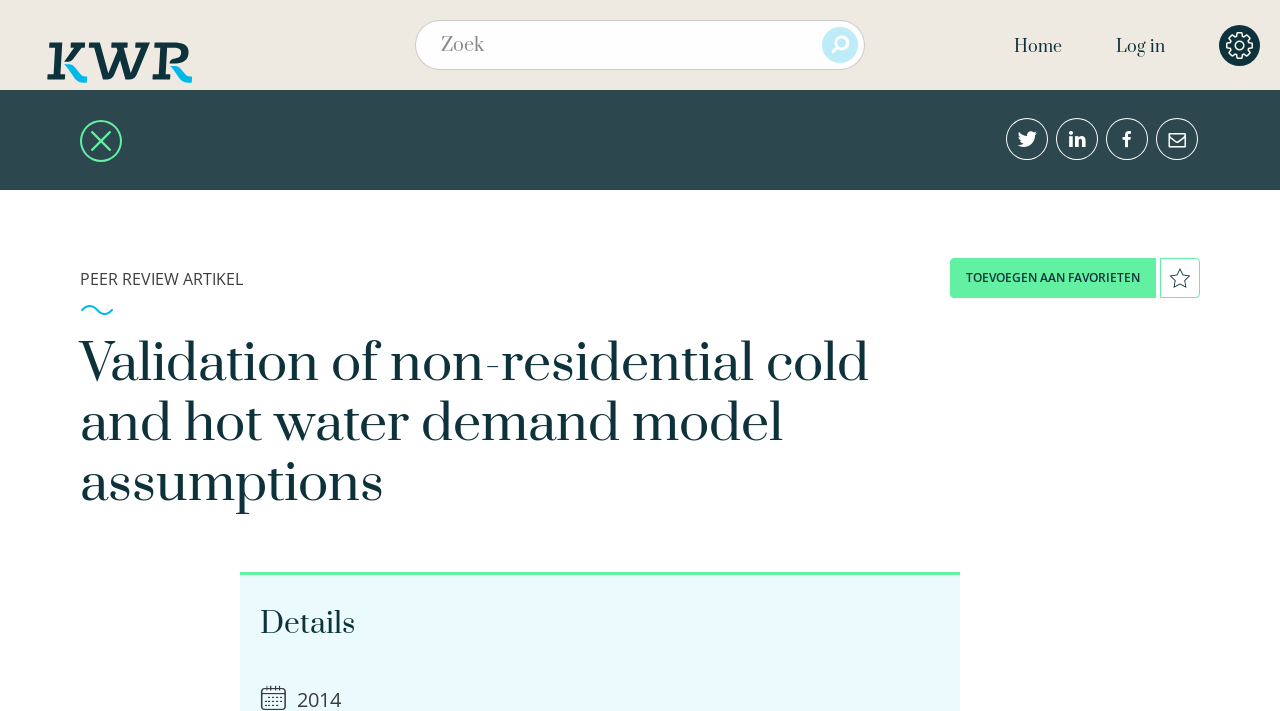What is the text of the heading below the main title?
Using the screenshot, give a one-word or short phrase answer.

Details